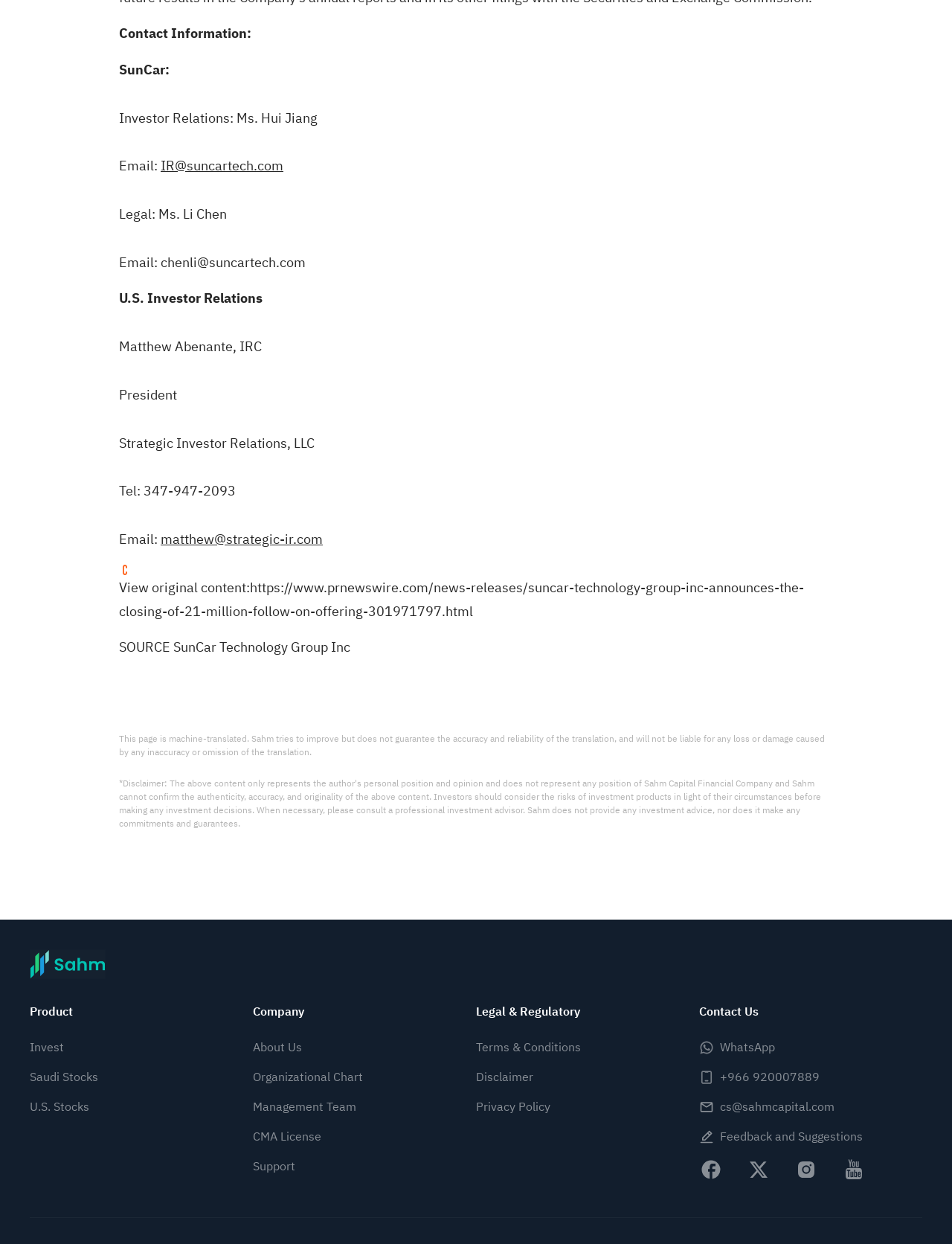What is the company's investor relations contact?
Please use the image to deliver a detailed and complete answer.

The contact information is listed under 'Investor Relations' section, where it says 'Ms. Hui Jiang' with an email address 'IR@suncartech.com'.